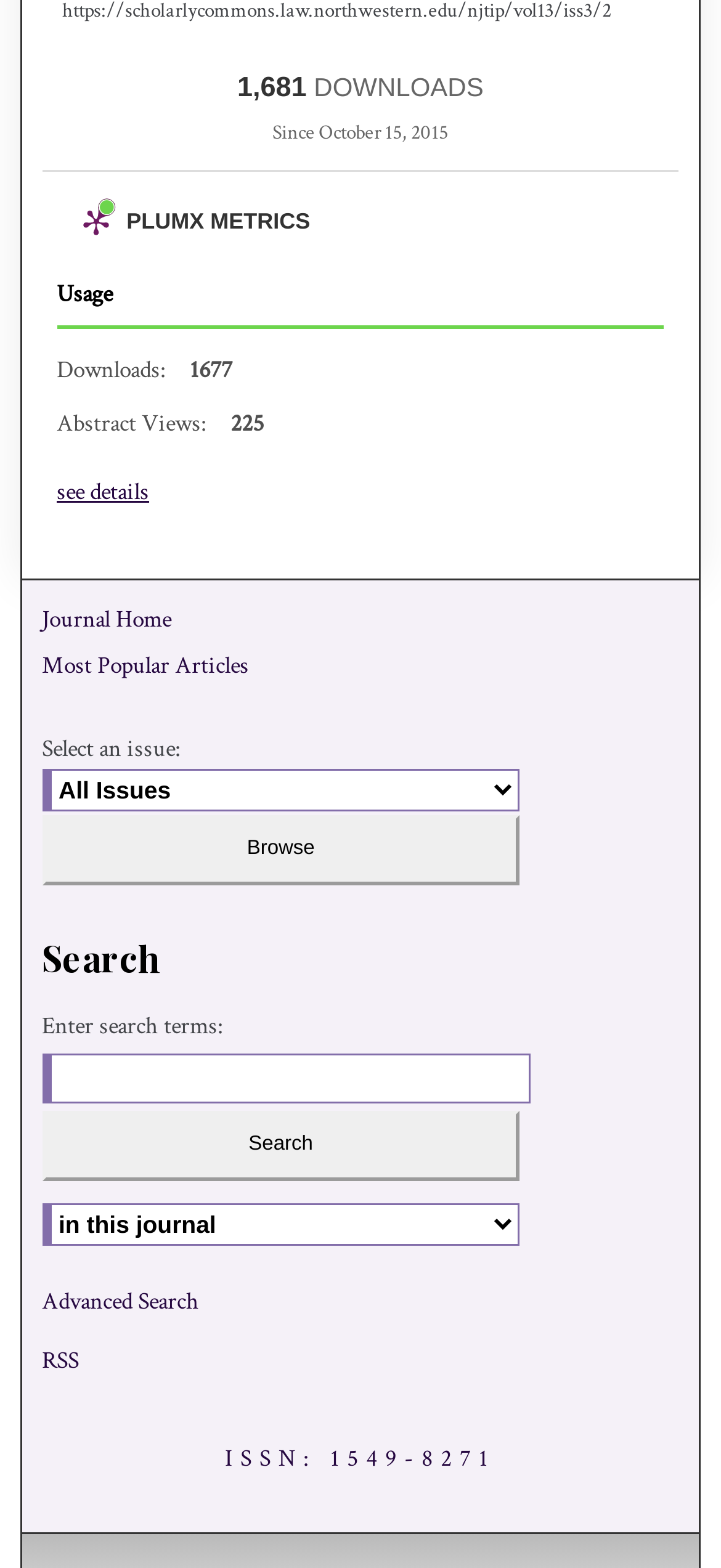What is the current issue selection method?
Answer the question with a single word or phrase derived from the image.

Select an issue: